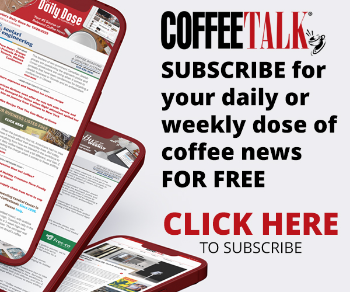What is the invitation in the bold text?
Please provide a comprehensive answer based on the contents of the image.

The bold text invites readers to 'CLICK HERE TO SUBSCRIBE' and highlights the opportunity to access valuable insights for free, indicating that the invitation is to subscribe to CoffeeTalk's updates.